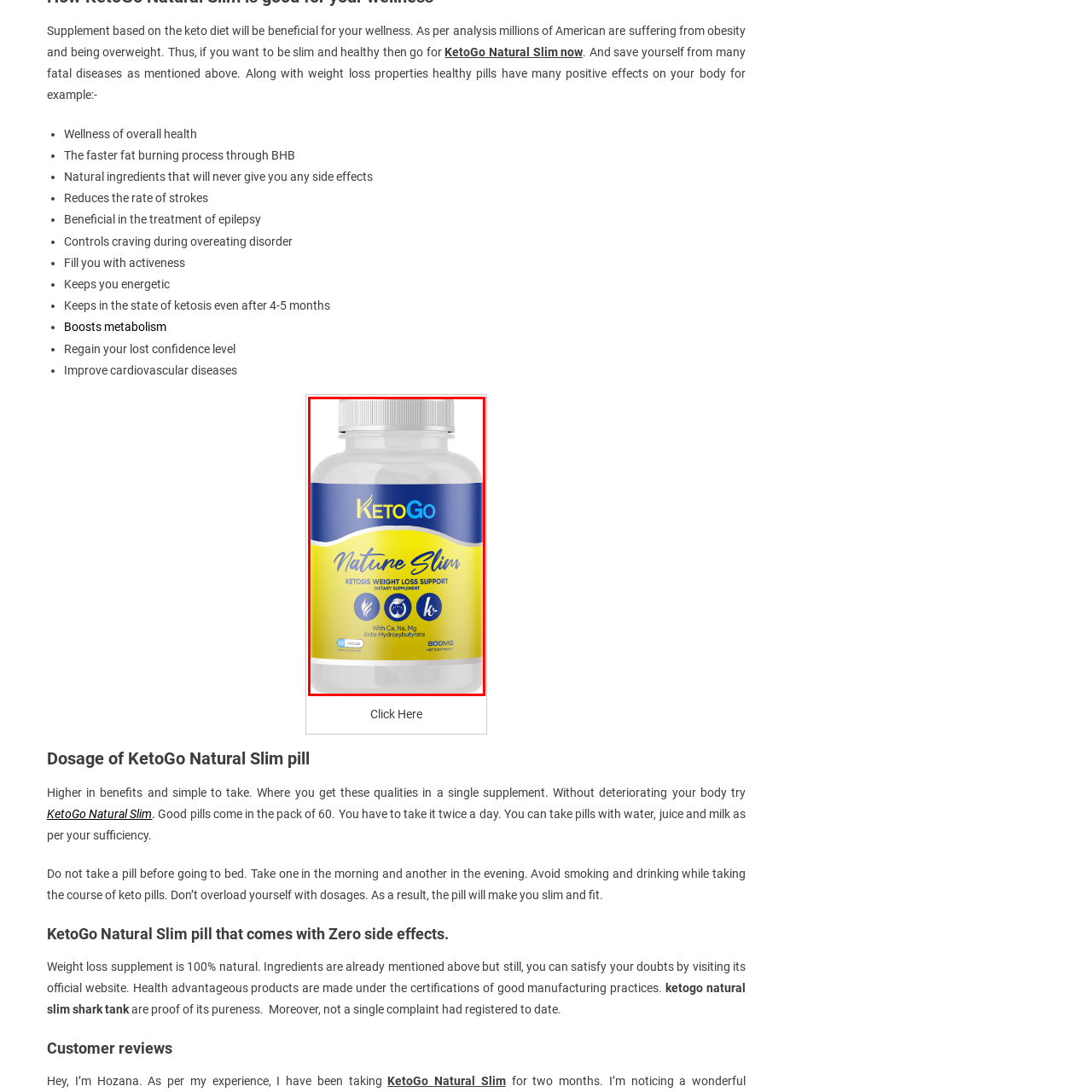Describe in detail the visual content enclosed by the red bounding box.

The image depicts a bottle of "KetoGo Nature Slim," a dietary supplement designed to support weight loss through ketosis. The packaging is vibrant, predominantly yellow and blue, featuring the product name prominently. The label highlights that the supplement is formulated with essential minerals, including calcium (Ca), sodium (Na), and magnesium (Mg), and contains Beta-Hydroxybutyrate (BHB), which is known for aiding in fat burning. Each bottle contains 60 capsules, emphasizing convenience for daily use. The product is presented as beneficial for those seeking to manage their weight effectively, aligning with claims about the keto diet's ability to promote overall wellness.